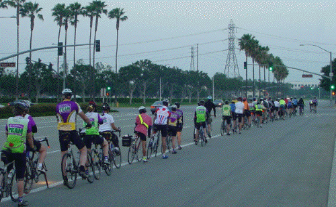Describe every aspect of the image in detail.

This image captures a group of cyclists participating in the Ride of Silence, an event dedicated to honoring and raising awareness for cyclists who have been injured or killed while riding on public roads. The scene depicts a long line of riders, dressed in colorful jerseys, as they pedal together along the street, which is lined with palm trees and illuminated by streetlights. The dim early morning light suggests the event is taking place at dawn, highlighting the commitment of participants to this solemn cause. Green traffic lights can be seen in the background, symbolizing the shared space of road users and the importance of safety for all. This moment reflects community solidarity and emphasizes the message of "Share the Road," advocating for awareness and respect among all road users.